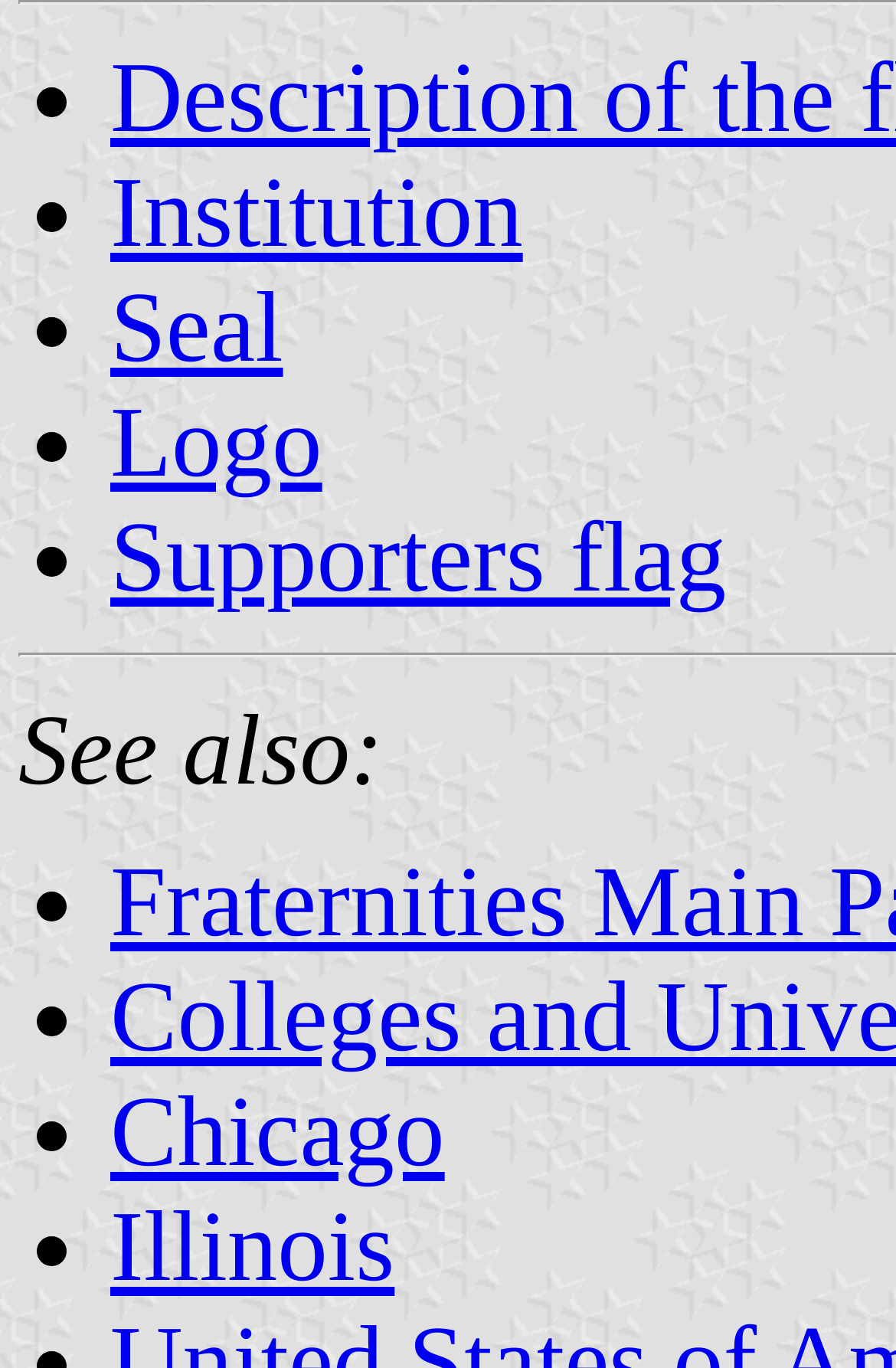Identify the coordinates of the bounding box for the element described below: "Supporters flag". Return the coordinates as four float numbers between 0 and 1: [left, top, right, bottom].

[0.123, 0.367, 0.81, 0.448]